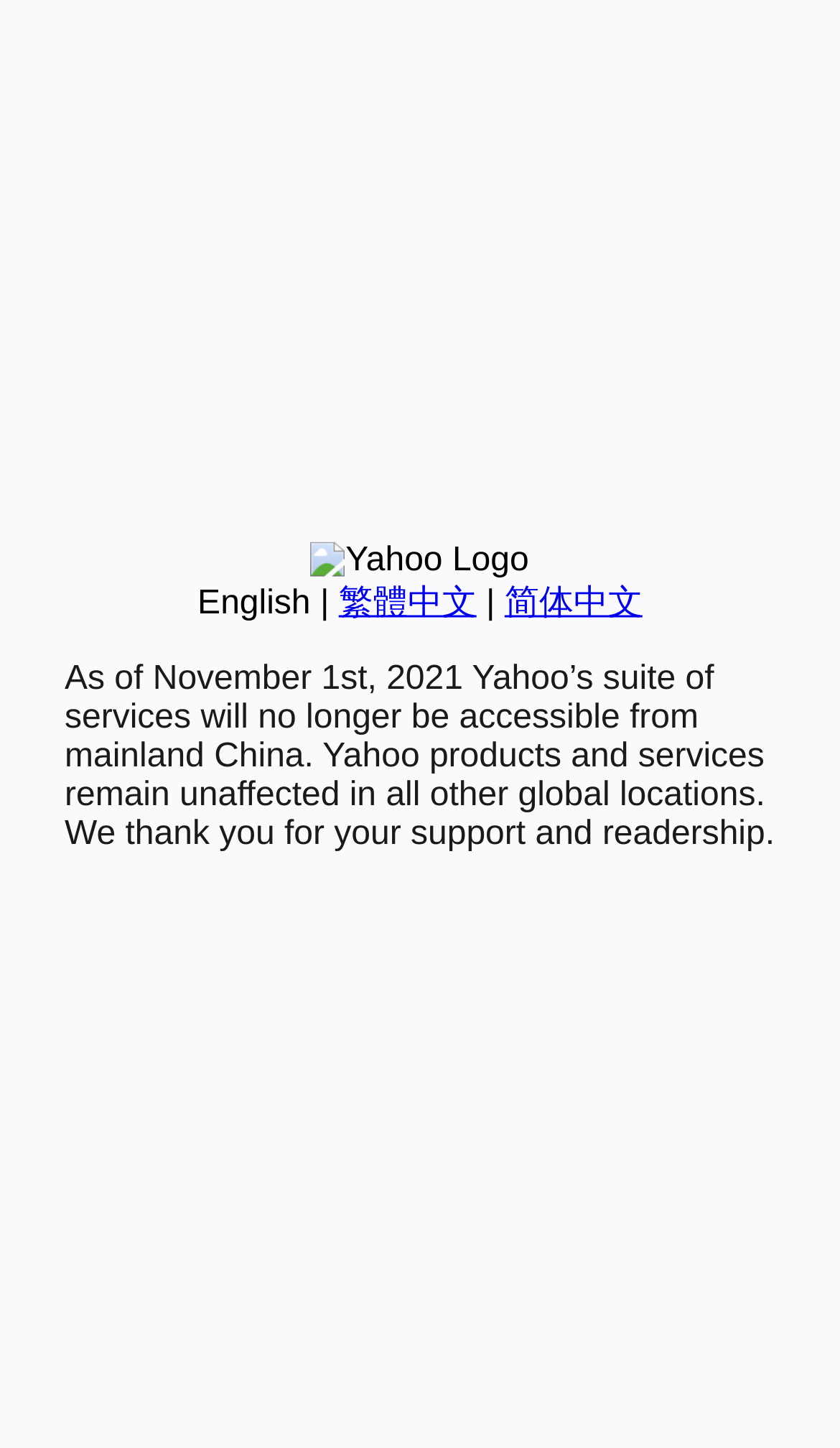Determine the bounding box for the described UI element: "简体中文".

[0.601, 0.404, 0.765, 0.429]